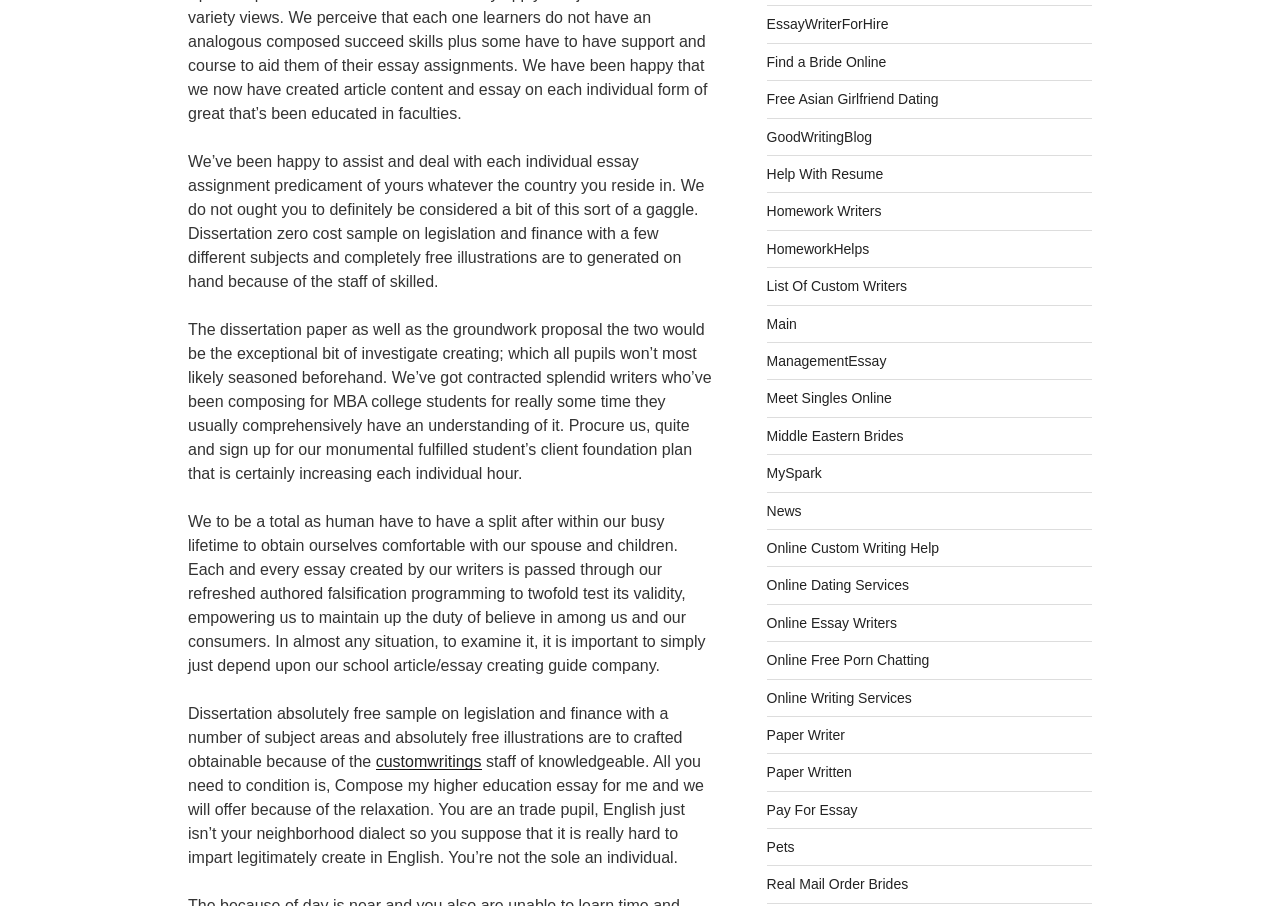What is the tone of the webpage?
Look at the image and respond to the question as thoroughly as possible.

The language used in the static text elements appears to be formal and professional, suggesting that the webpage is targeting an academic audience and presenting itself as a reliable and trustworthy service provider.